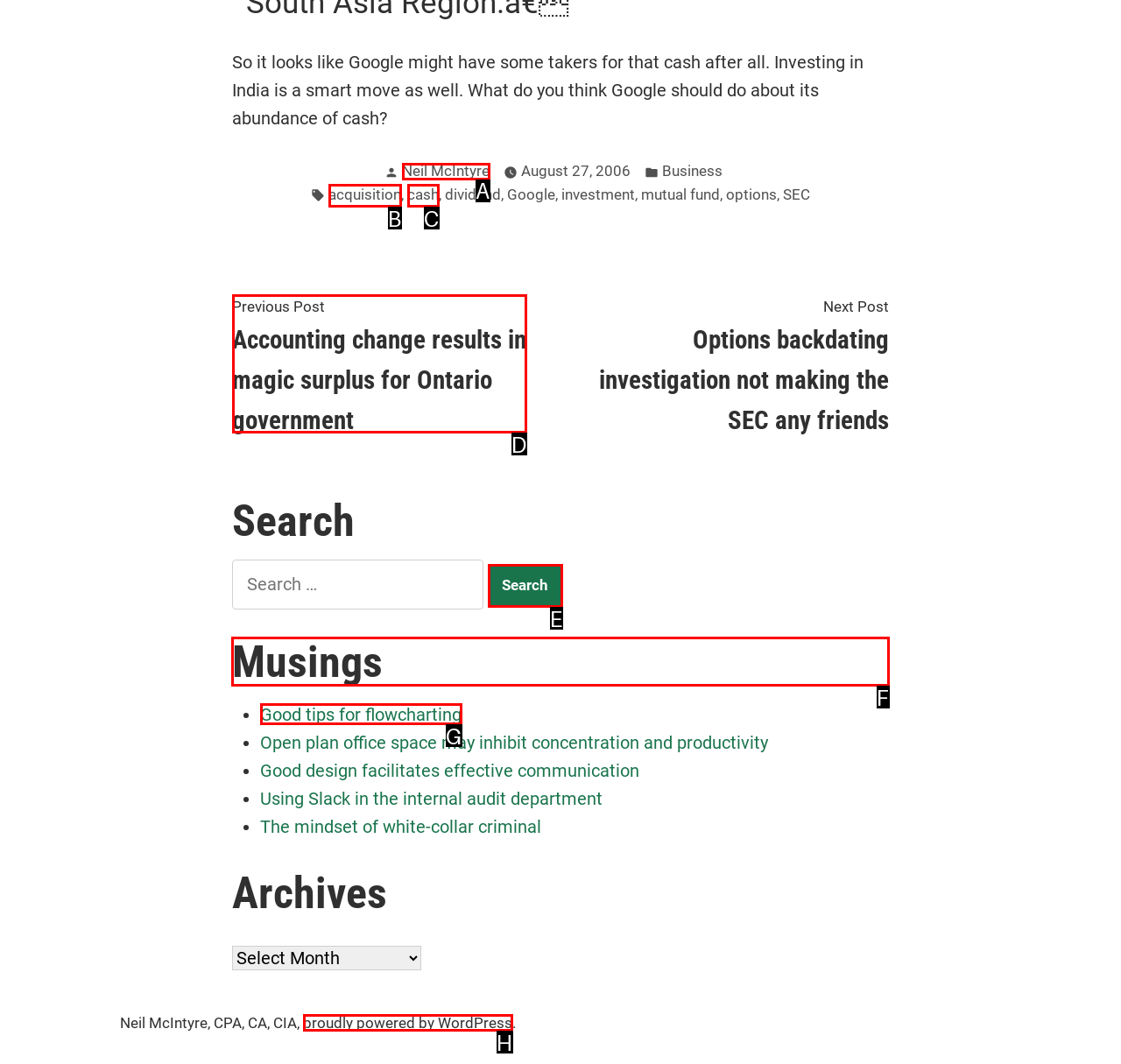Find the option you need to click to complete the following instruction: Explore the 'Musings' section
Answer with the corresponding letter from the choices given directly.

F